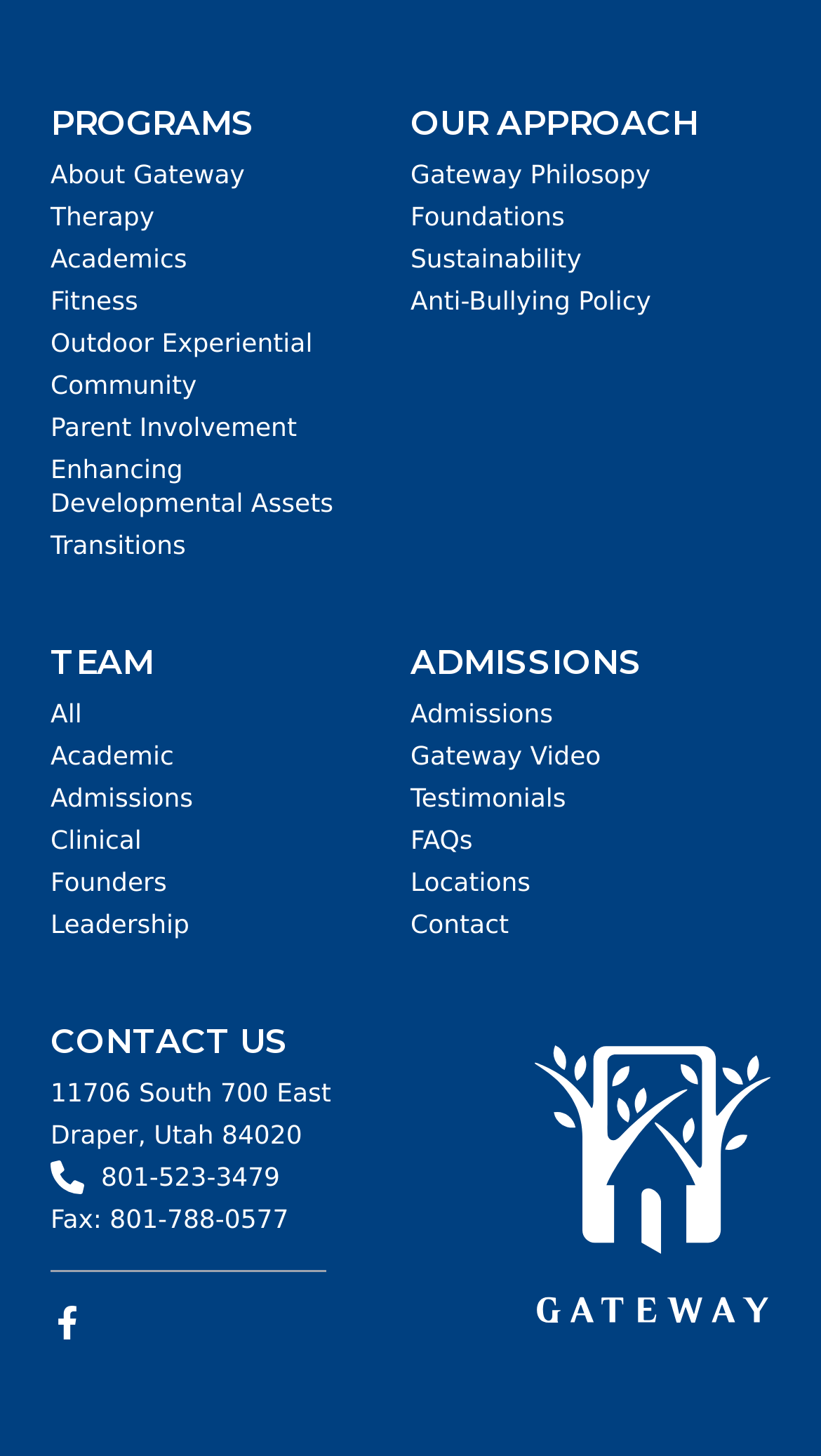Identify the bounding box coordinates of the element to click to follow this instruction: 'View the 'OUR APPROACH' page'. Ensure the coordinates are four float values between 0 and 1, provided as [left, top, right, bottom].

[0.5, 0.071, 0.851, 0.099]